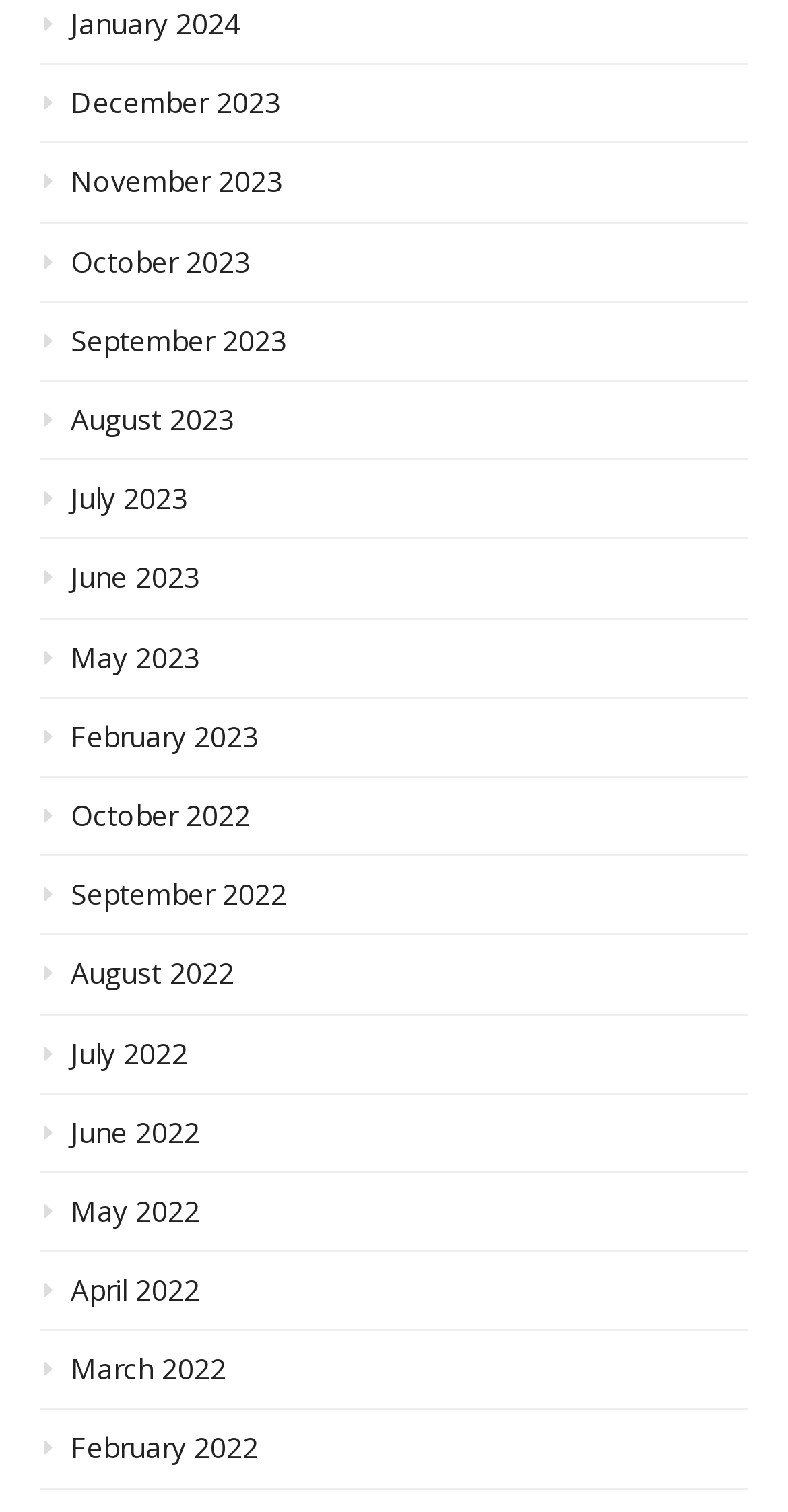What is the earliest month listed?
Examine the webpage screenshot and provide an in-depth answer to the question.

By examining the list of links, I can see that the bottommost link is 'February 2022', which suggests that it is the earliest month listed.